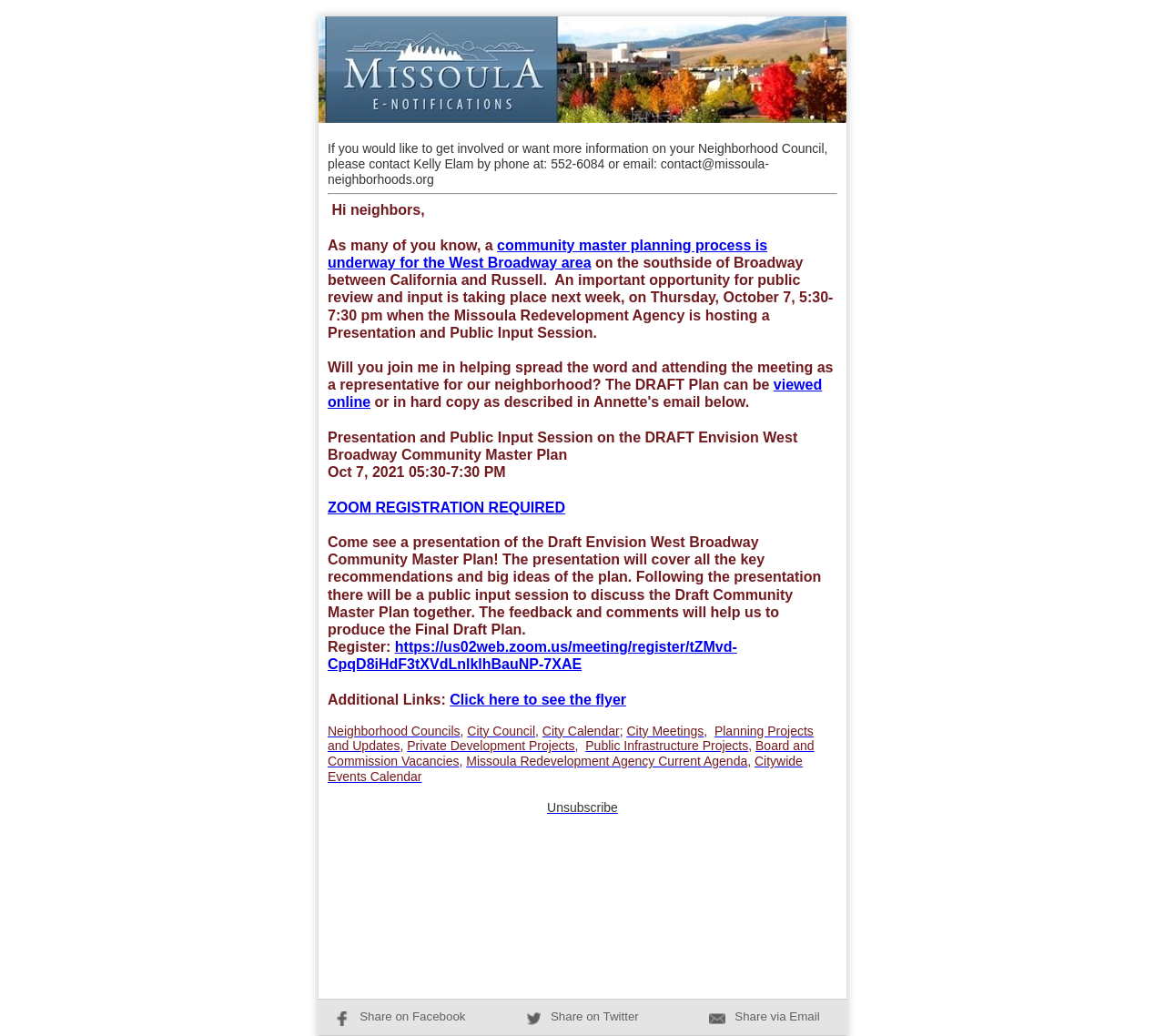Observe the image and answer the following question in detail: What is the purpose of the Presentation and Public Input Session?

The purpose of the Presentation and Public Input Session is to discuss the Draft Community Master Plan, which is mentioned in the text as 'Following the presentation there will be a public input session to discuss the Draft Community Master Plan together'.